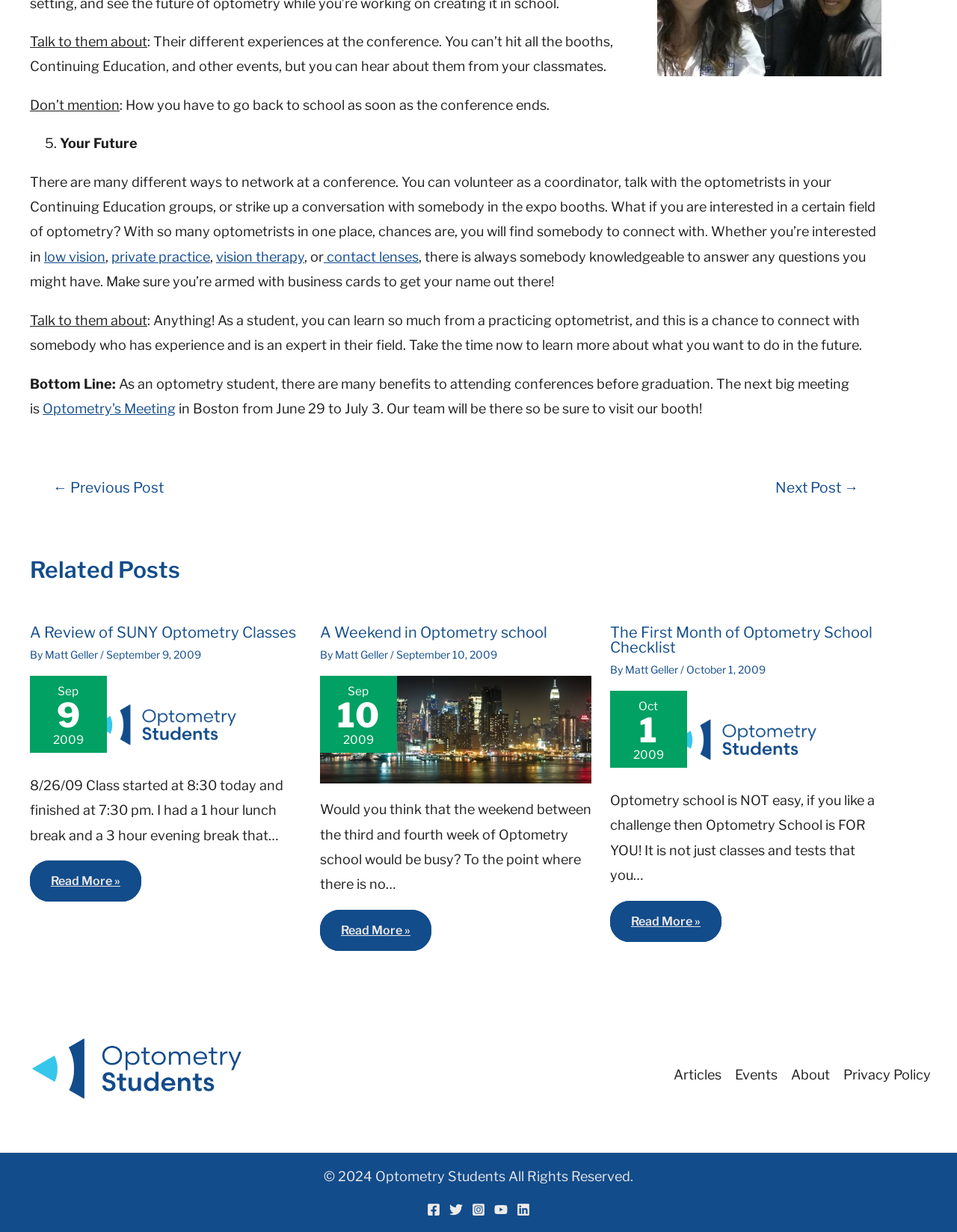What social media platforms are linked at the bottom of the webpage?
Look at the screenshot and respond with a single word or phrase.

Facebook, Twitter, Instagram, YouTube